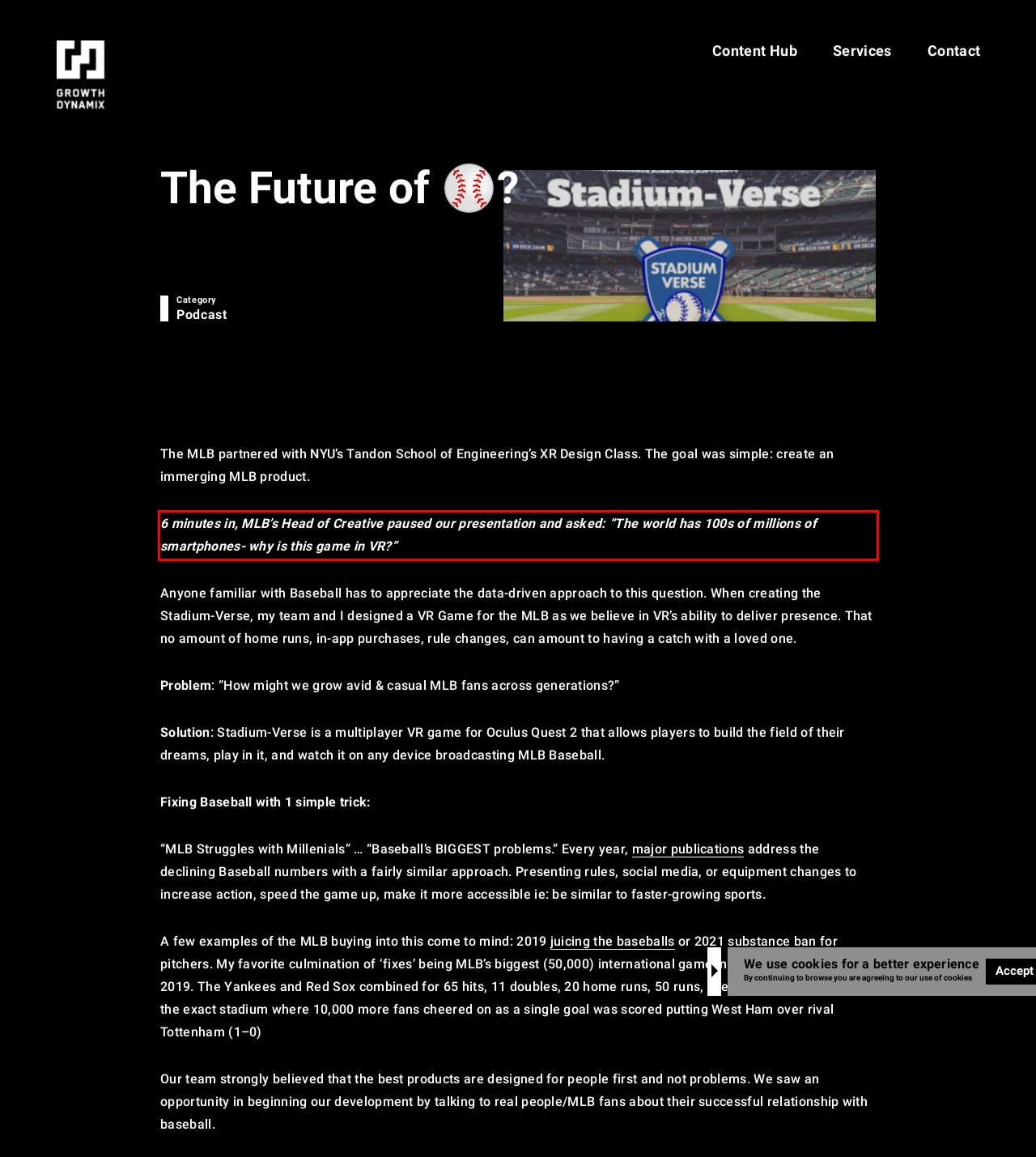Using the provided webpage screenshot, recognize the text content in the area marked by the red bounding box.

6 minutes in, MLB’s Head of Creative paused our presentation and asked: “The world has 100s of millions of smartphones- why is this game in VR?”